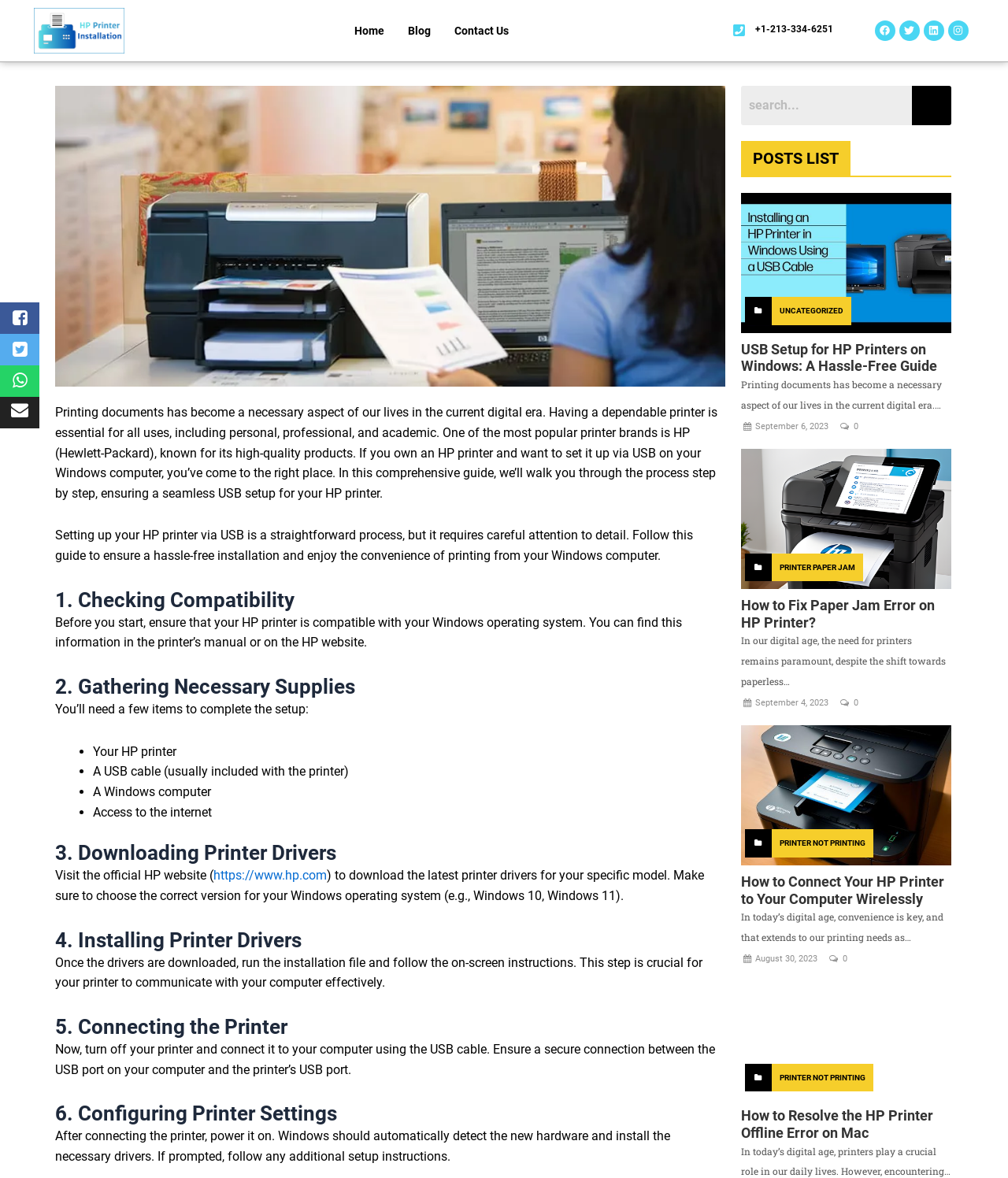Determine the bounding box coordinates for the area that needs to be clicked to fulfill this task: "Visit the newsroom". The coordinates must be given as four float numbers between 0 and 1, i.e., [left, top, right, bottom].

None